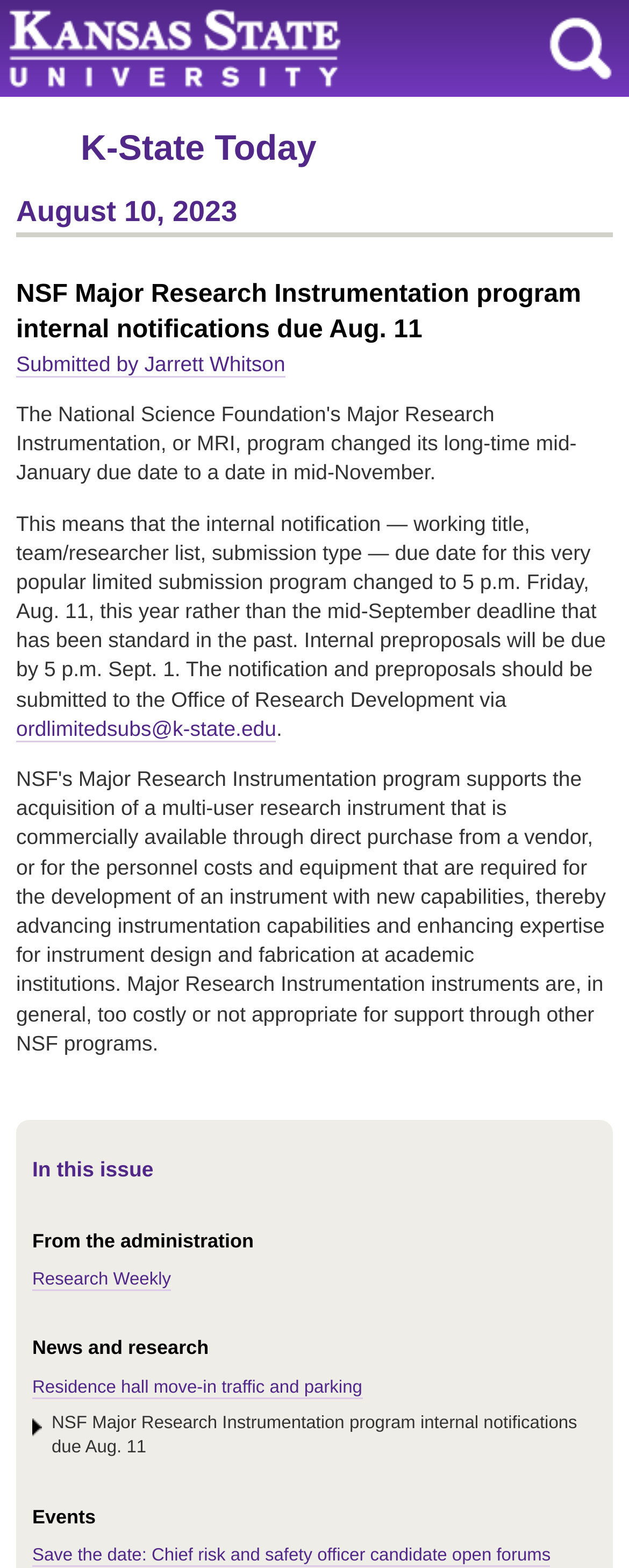Offer a detailed explanation of the webpage layout and contents.

The webpage appears to be a news article or announcement page from Kansas State University. At the top, there is a heading "Kansas State University" with a link to the university's website. Next to it, there is a search link. Below these elements, there is a heading "K-State Today" with a link to the K-State Today page.

On the left side of the page, there is a column with several headings, including "August 10, 2023", "NSF Major Research Instrumentation program internal notifications due Aug. 11", and "Submitted by Jarrett Whitson". Below these headings, there is a block of text that explains the internal notification deadline for the NSF Major Research Instrumentation program has changed to August 11, and internal preproposals are due by September 1. There is also an email link to the Office of Research Development.

To the right of this column, there are three sections with headings "In this issue", "From the administration", and "News and research". Each section contains links to related articles or pages, such as "Research Weekly" and "Residence hall move-in traffic and parking". 

At the bottom of the page, there is a section with a heading "Events" and a link to an event page about a chief risk and safety officer candidate open forum.